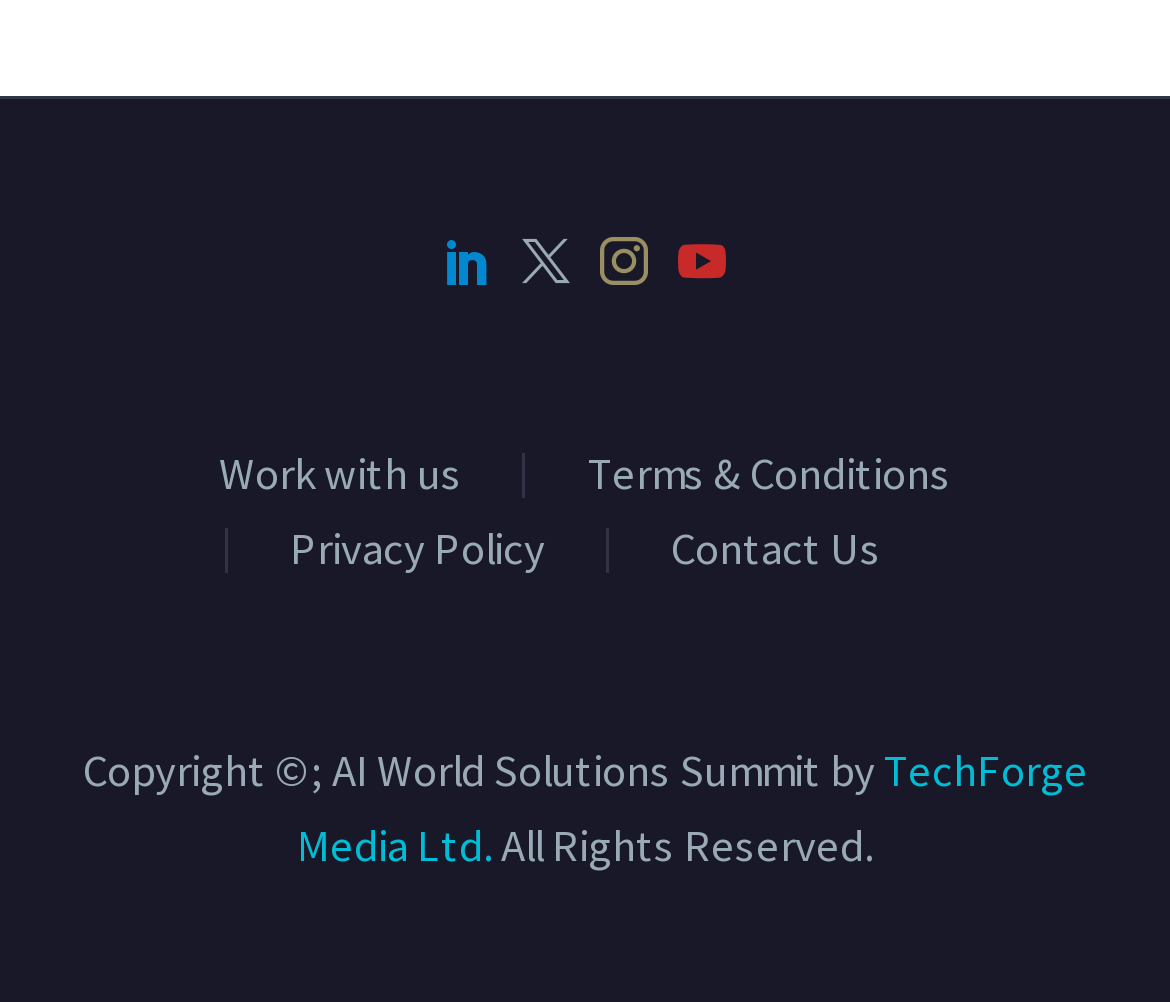How many social media links are there?
Could you give a comprehensive explanation in response to this question?

I counted the number of social media links in the top section of the webpage, which are represented by icons, and found four links.